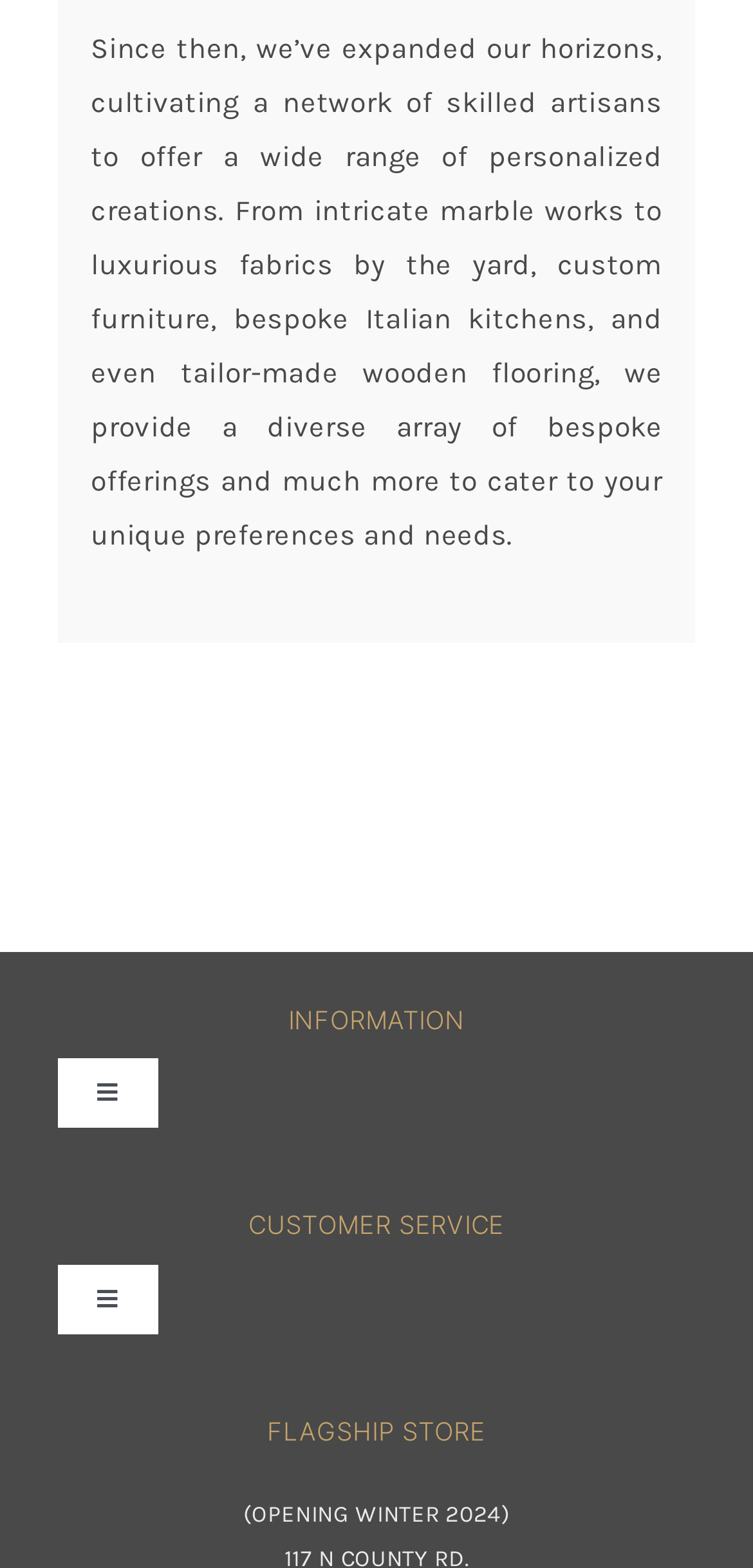What type of creations does the website offer? Look at the image and give a one-word or short phrase answer.

Personalized creations